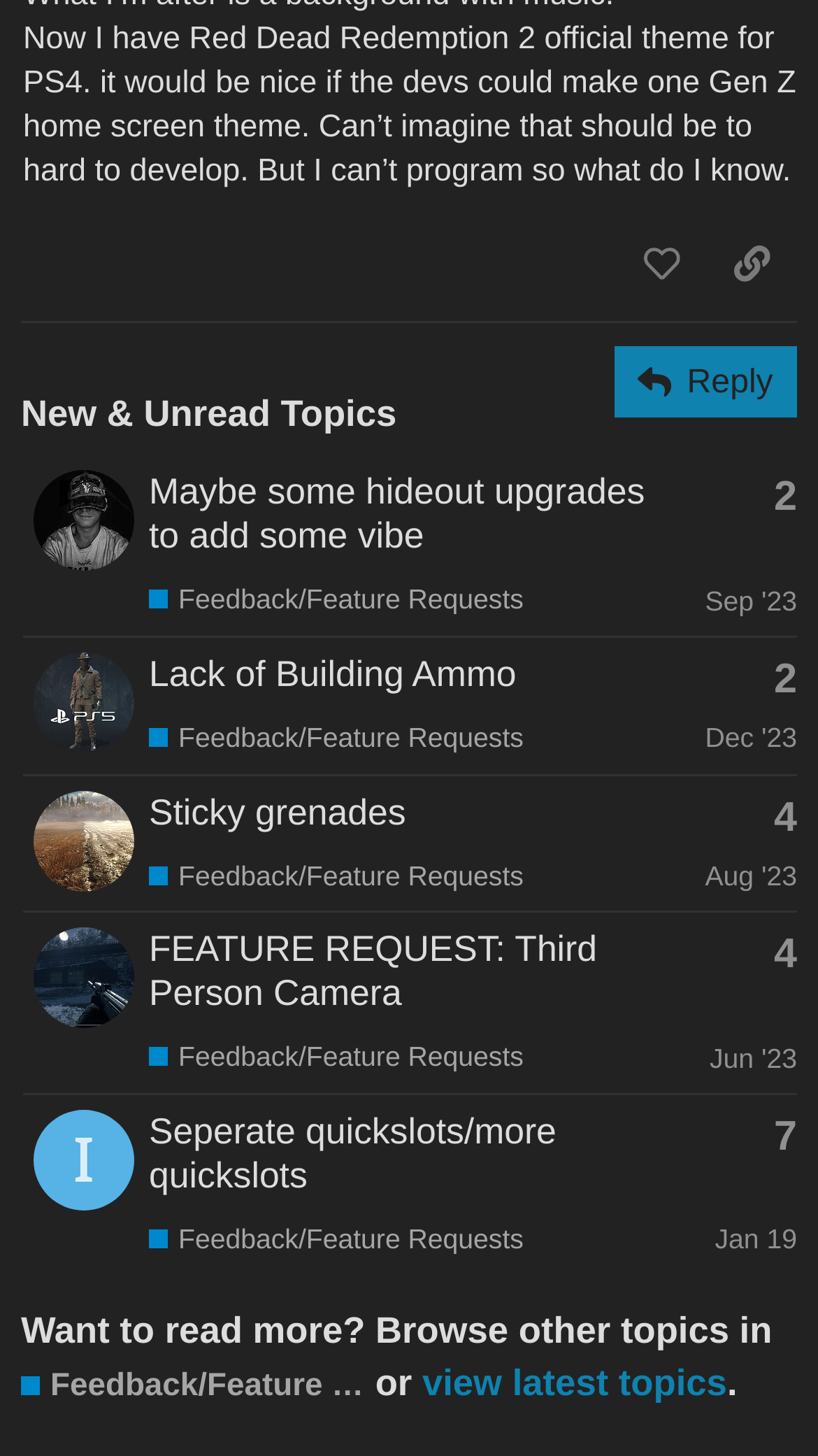Could you determine the bounding box coordinates of the clickable element to complete the instruction: "browse other topics in Feedback/Feature Requests"? Provide the coordinates as four float numbers between 0 and 1, i.e., [left, top, right, bottom].

[0.026, 0.939, 0.446, 0.966]